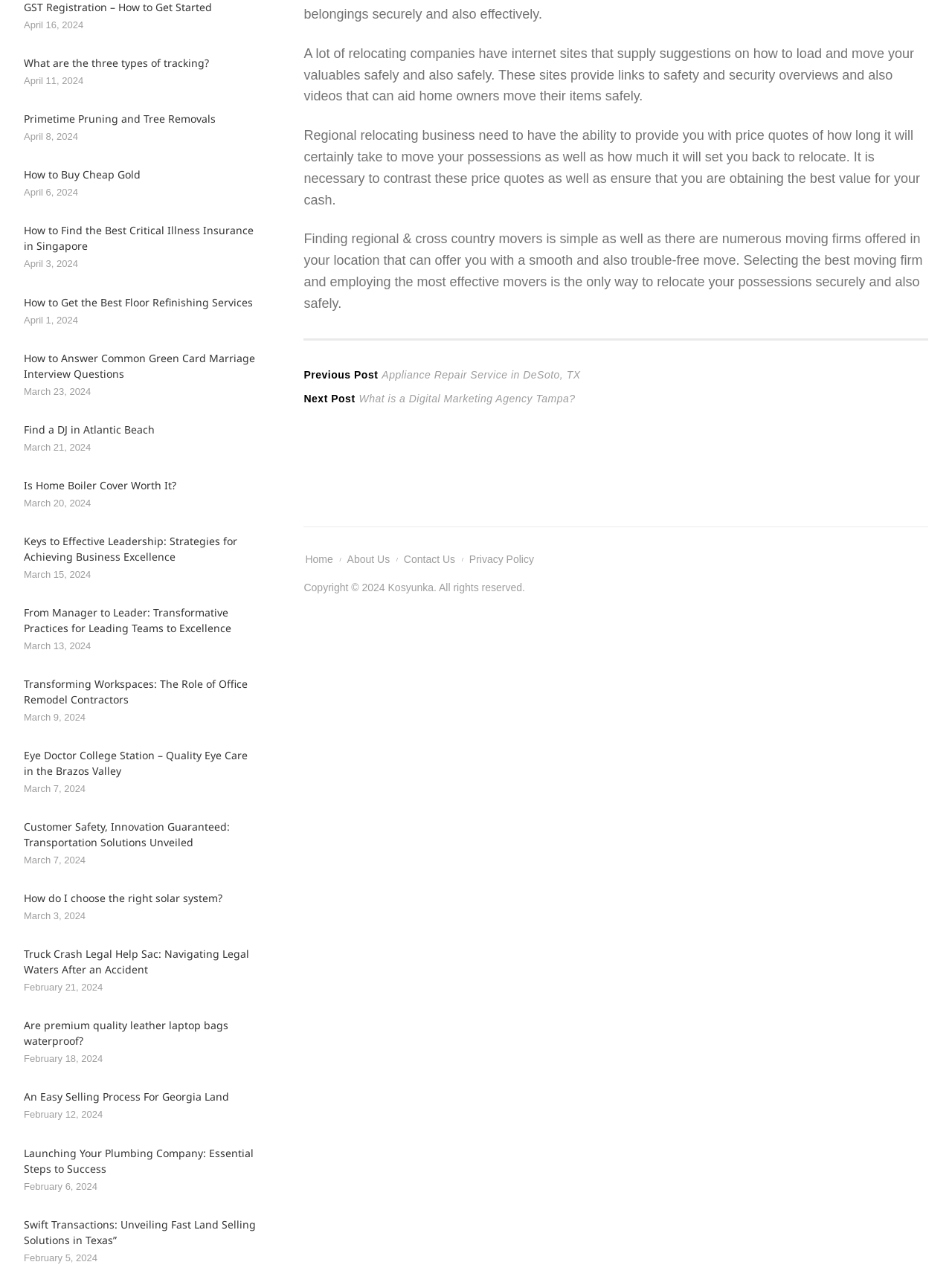Find the bounding box coordinates for the area you need to click to carry out the instruction: "View the article 'GST Registration – How to Get Started'". The coordinates should be four float numbers between 0 and 1, indicated as [left, top, right, bottom].

[0.025, 0.0, 0.223, 0.011]